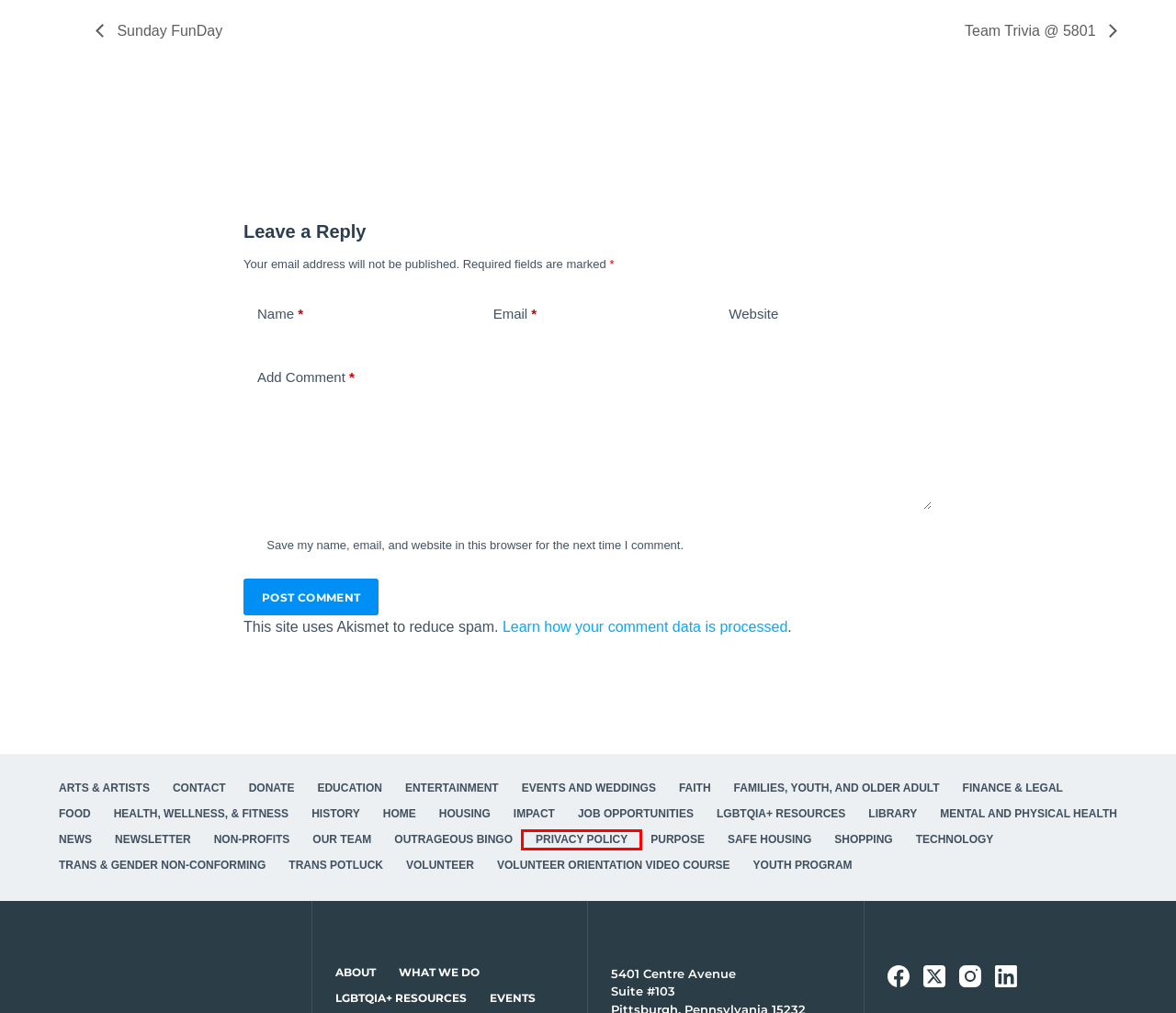You are presented with a screenshot of a webpage containing a red bounding box around an element. Determine which webpage description best describes the new webpage after clicking on the highlighted element. Here are the candidates:
A. Trans & Gender Non-Conforming - Pittsburgh Equality Center
B. Privacy Policy - Pittsburgh Equality Center
C. Safe Housing - Pittsburgh Equality Center
D. Technology - Pittsburgh Equality Center
E. Education - Pittsburgh Equality Center
F. Food - Pittsburgh Equality Center
G. Trans Potluck - Pittsburgh Equality Center
H. Privacy Policy – Akismet

B